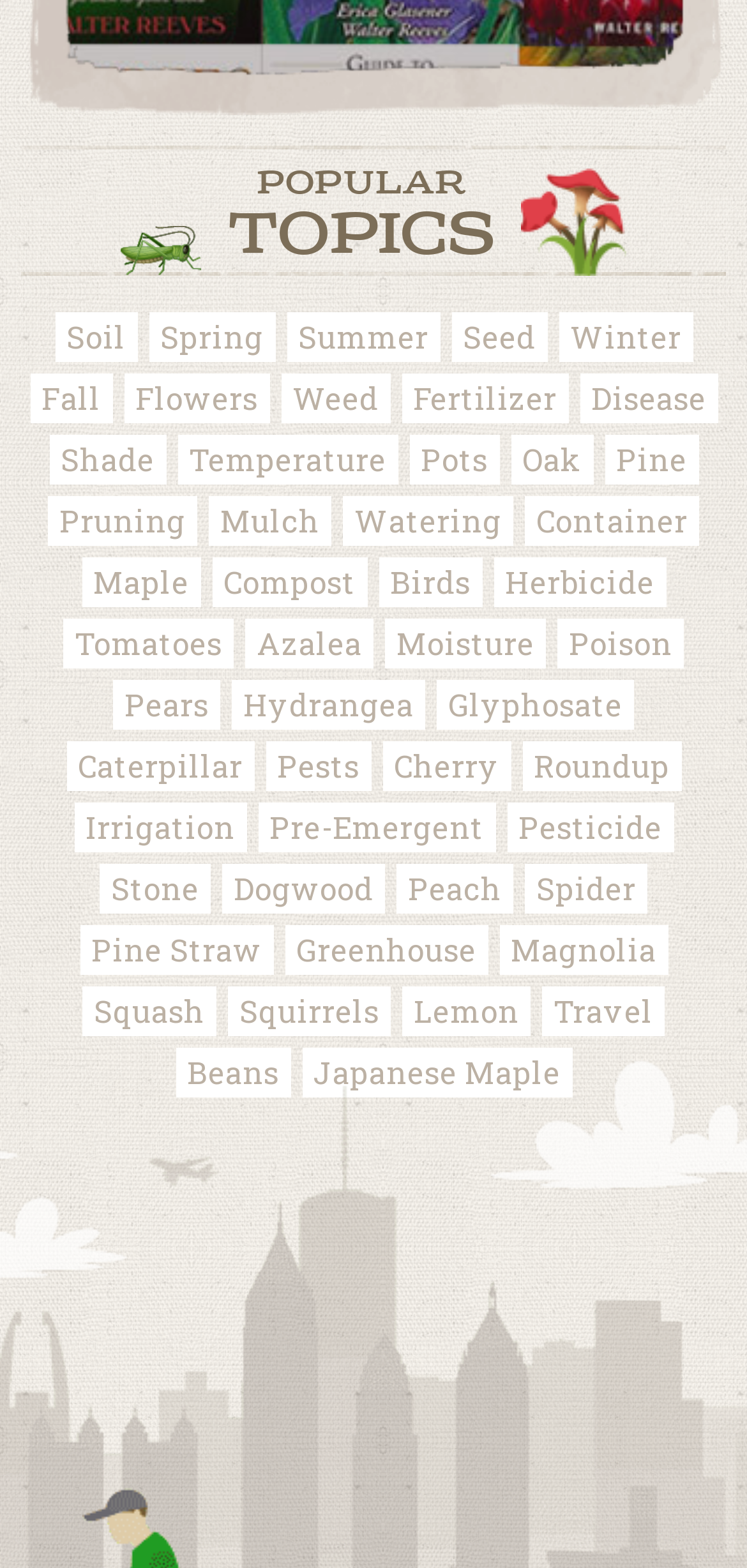Please answer the following question using a single word or phrase: What season is mentioned most on this webpage?

Summer